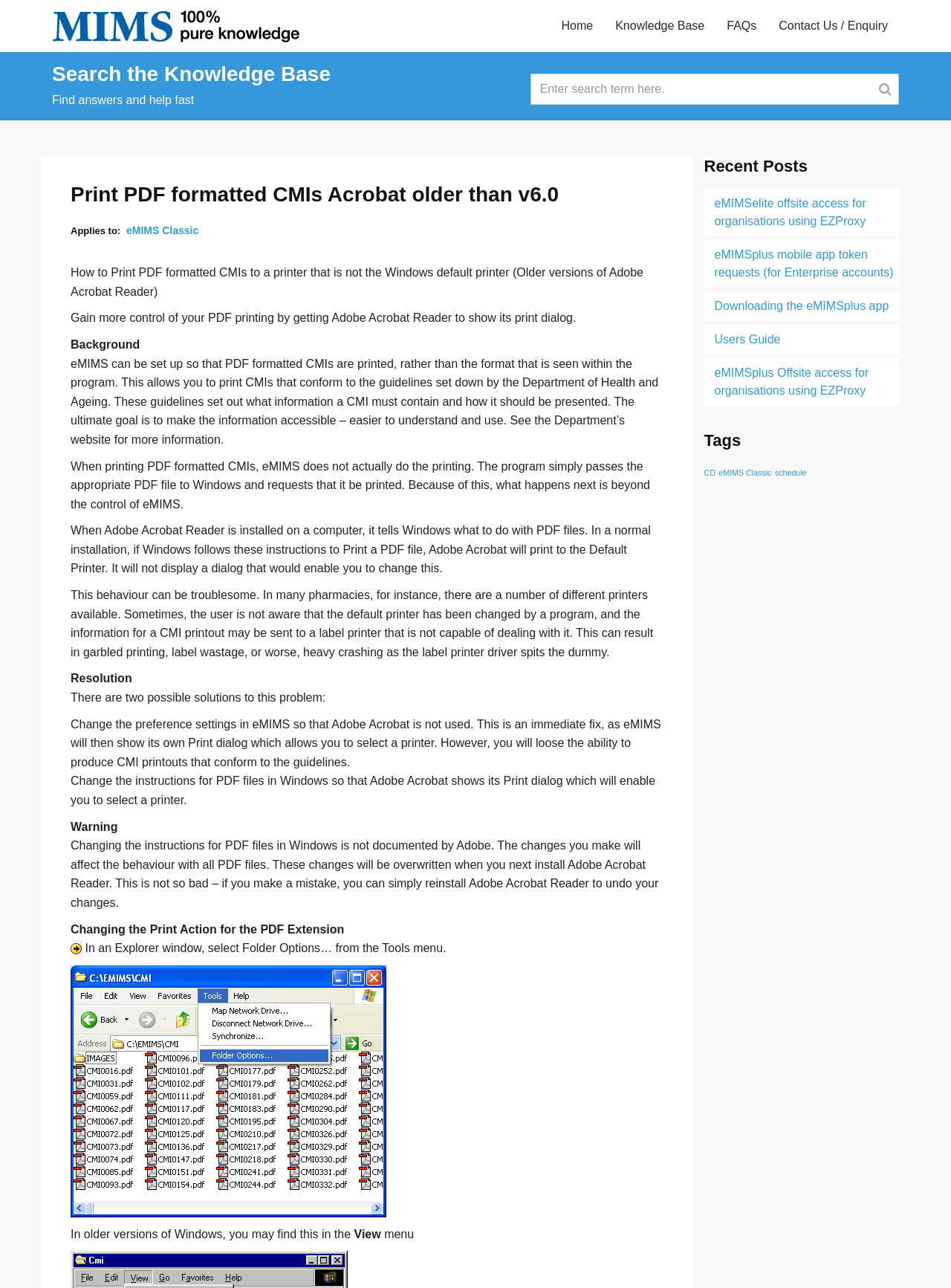Find the bounding box coordinates for the area that should be clicked to accomplish the instruction: "View Recent Posts".

[0.74, 0.123, 0.945, 0.137]